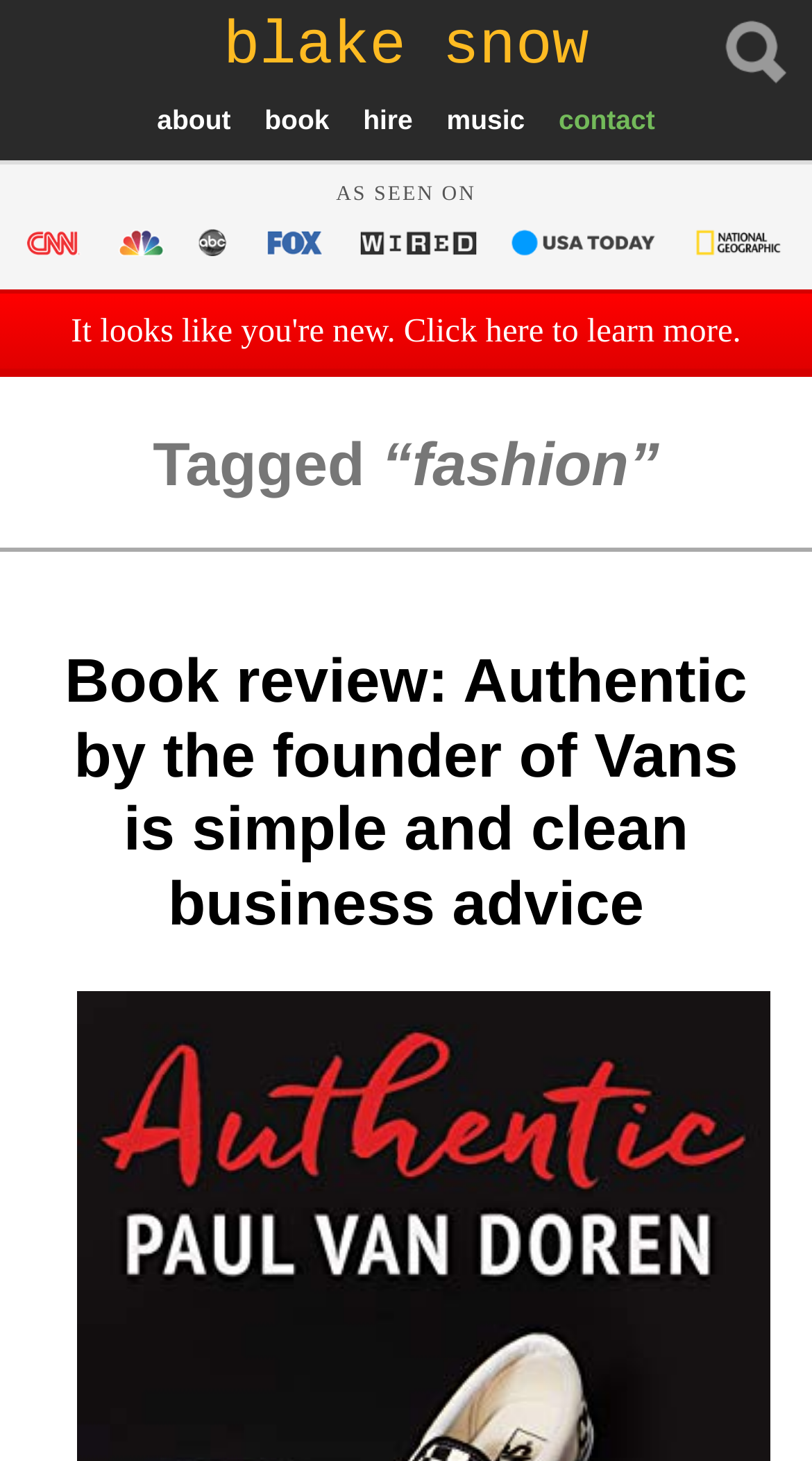Answer the following in one word or a short phrase: 
What media outlets has the author been featured on?

CNN, NBC, ABC, Fox, Wired, Yahoo!, BusinessWeek, Wall Street Journal